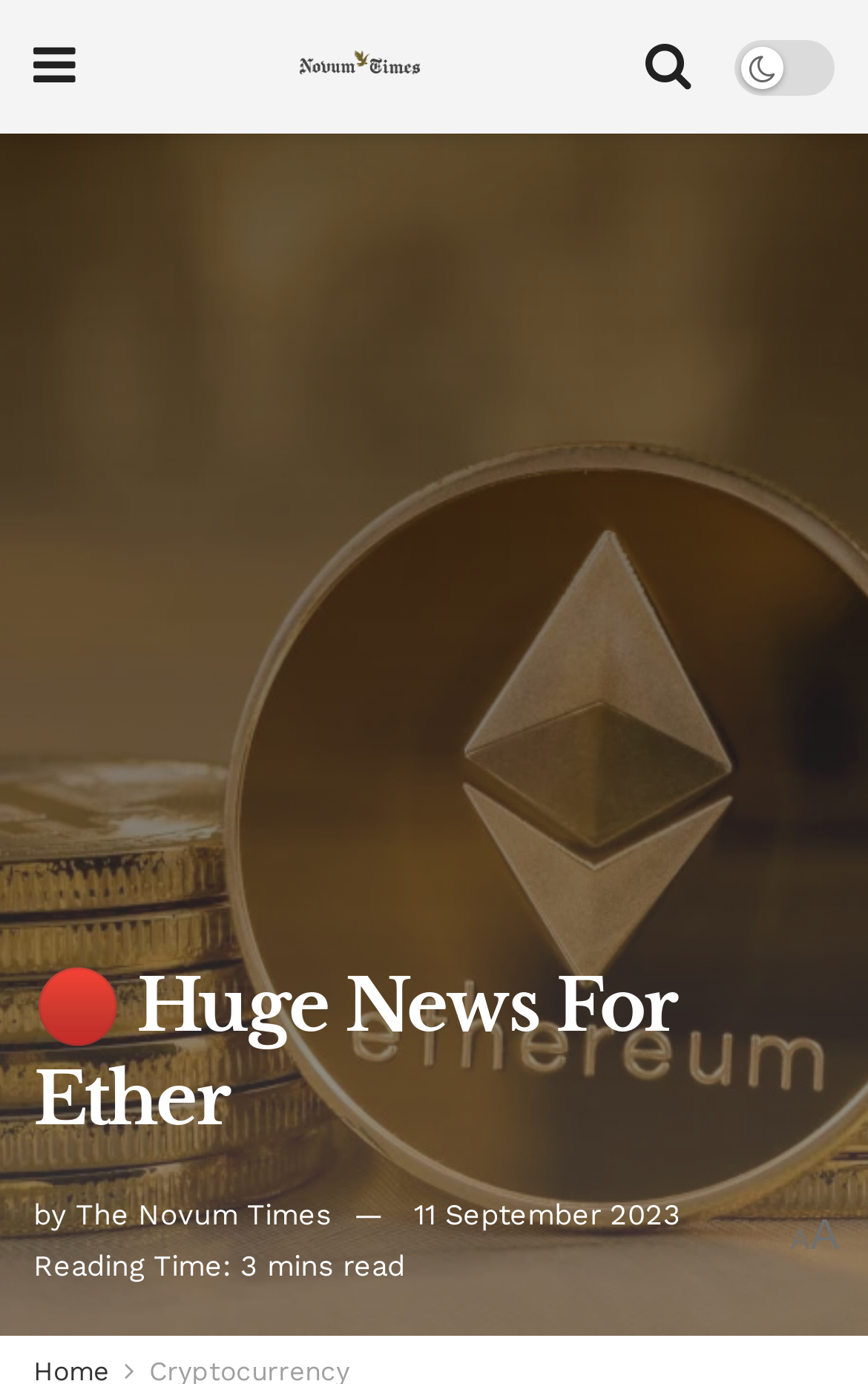What is the author of the article?
Based on the screenshot, provide your answer in one word or phrase.

The Novum Times